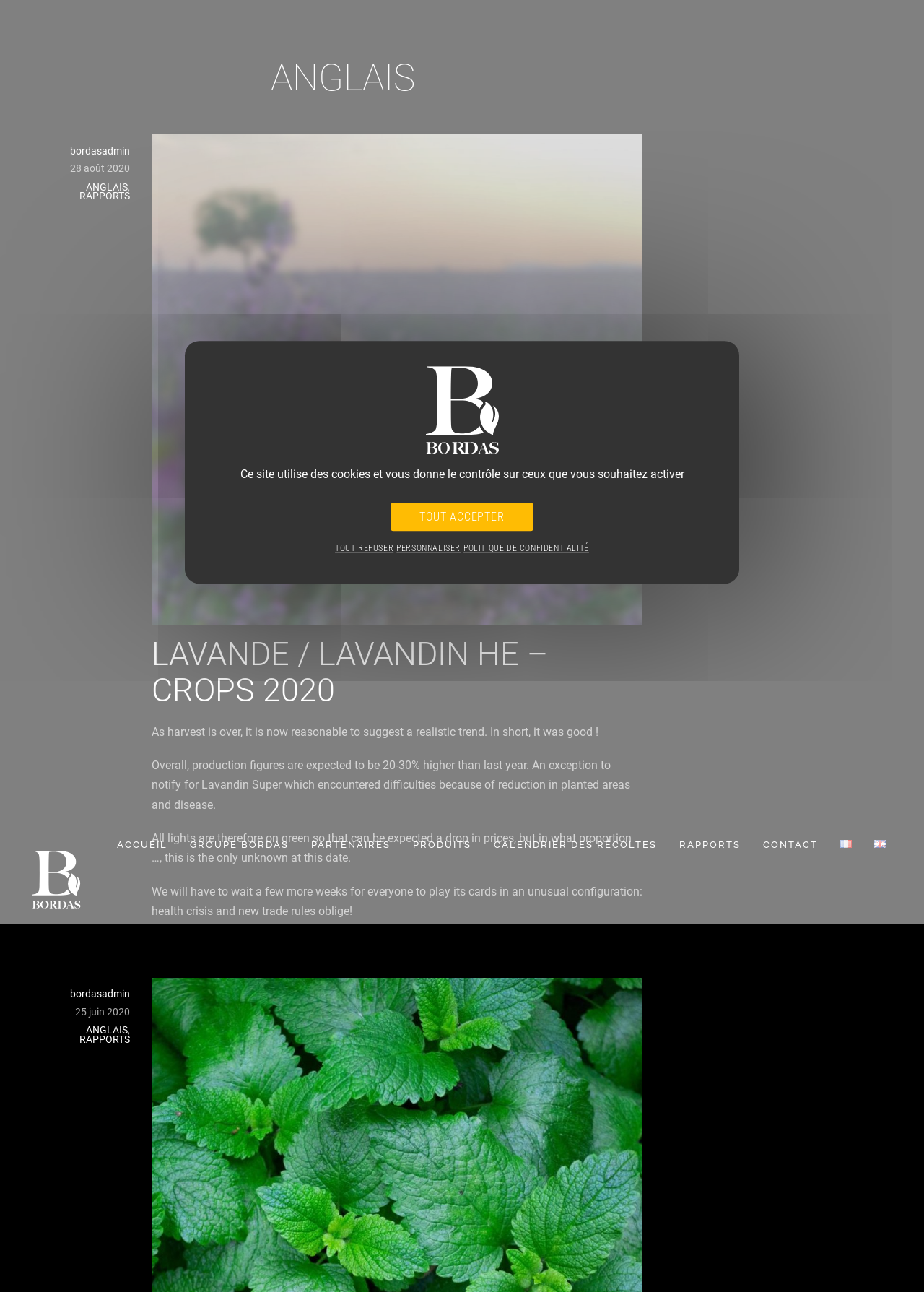Determine the bounding box coordinates of the clickable element to achieve the following action: 'Switch to English language'. Provide the coordinates as four float values between 0 and 1, formatted as [left, top, right, bottom].

[0.934, 0.639, 0.97, 0.669]